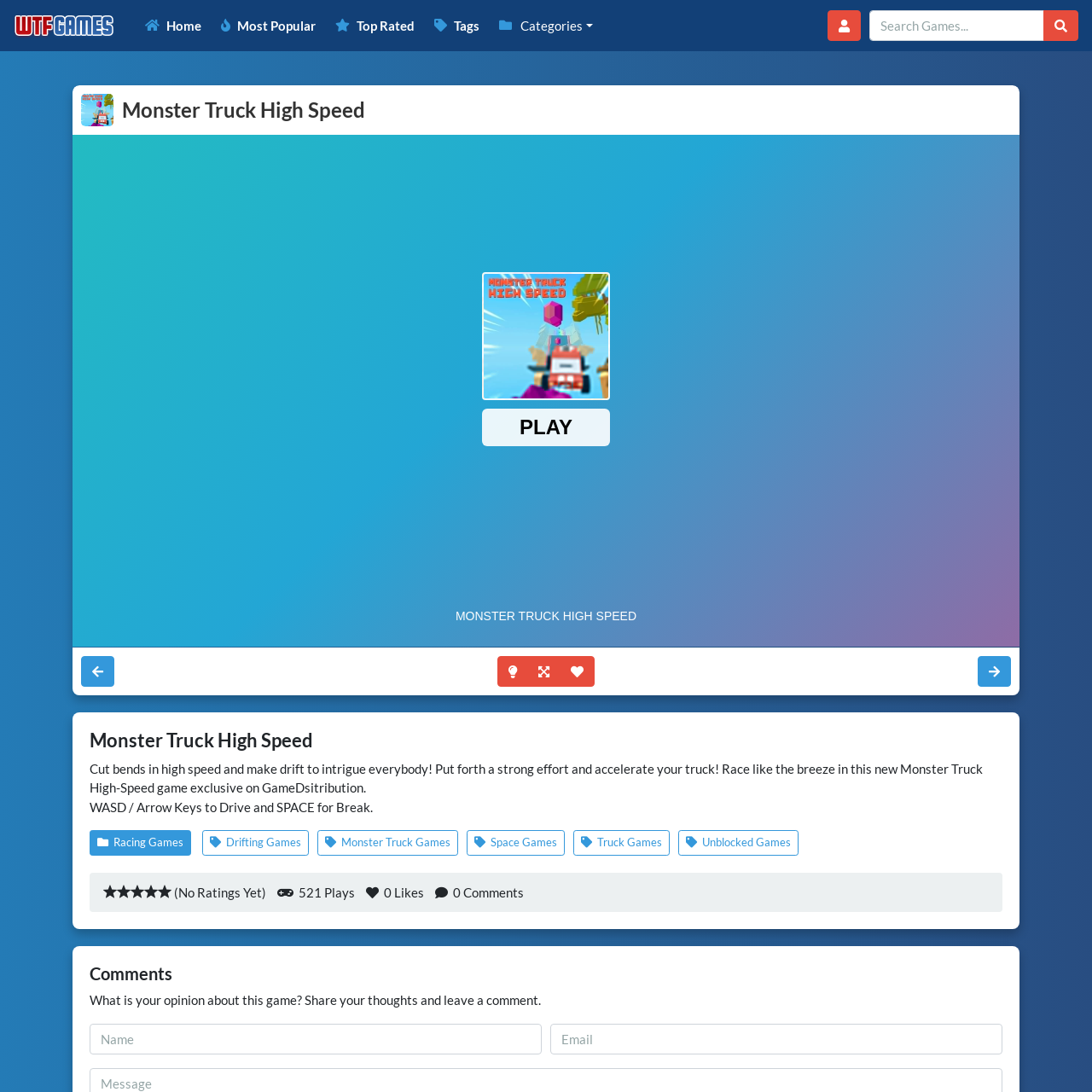Please identify the bounding box coordinates of the element's region that needs to be clicked to fulfill the following instruction: "Play Monster Truck High Speed game". The bounding box coordinates should consist of four float numbers between 0 and 1, i.e., [left, top, right, bottom].

[0.066, 0.124, 0.934, 0.592]